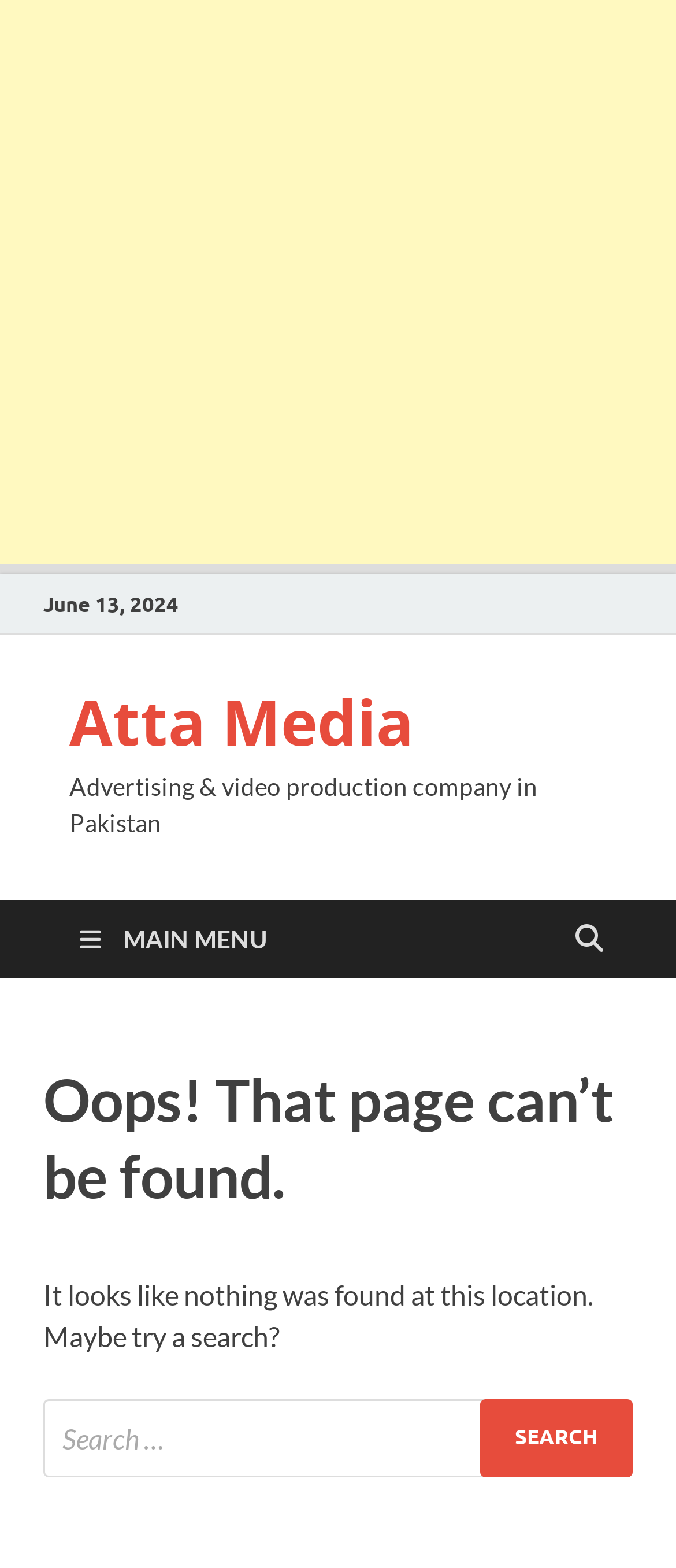What is the alternative action suggested when a page is not found?
Use the information from the image to give a detailed answer to the question.

When a page is not found, the webpage suggests an alternative action, which is to try a search. This is indicated by a static text element 'It looks like nothing was found at this location. Maybe try a search?' located below the heading element with a bounding box coordinate of [0.064, 0.815, 0.877, 0.862].